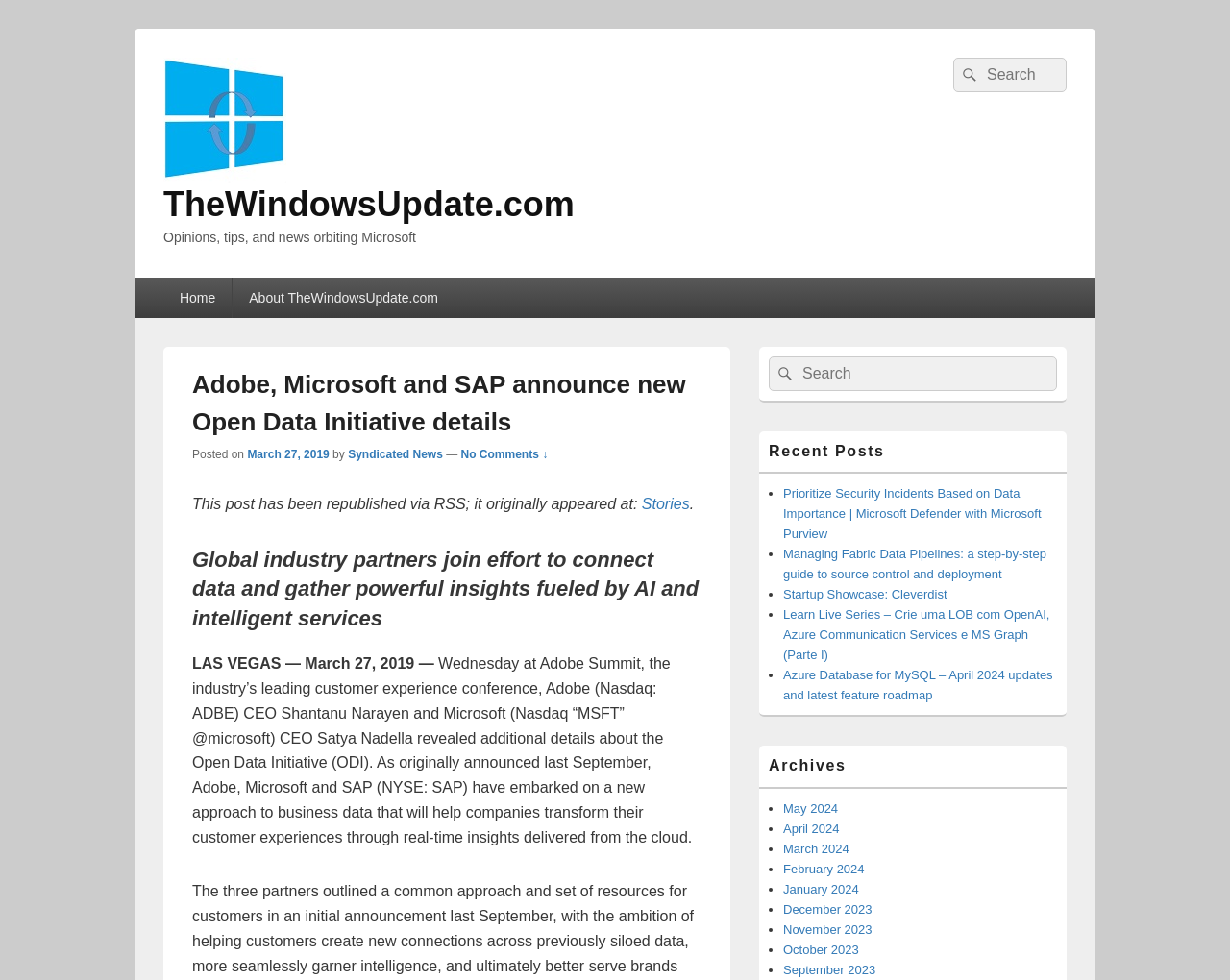Determine the bounding box coordinates of the UI element described below. Use the format (top-left x, top-left y, bottom-right x, bottom-right y) with floating point numbers between 0 and 1: March 27, 2019

[0.201, 0.457, 0.268, 0.47]